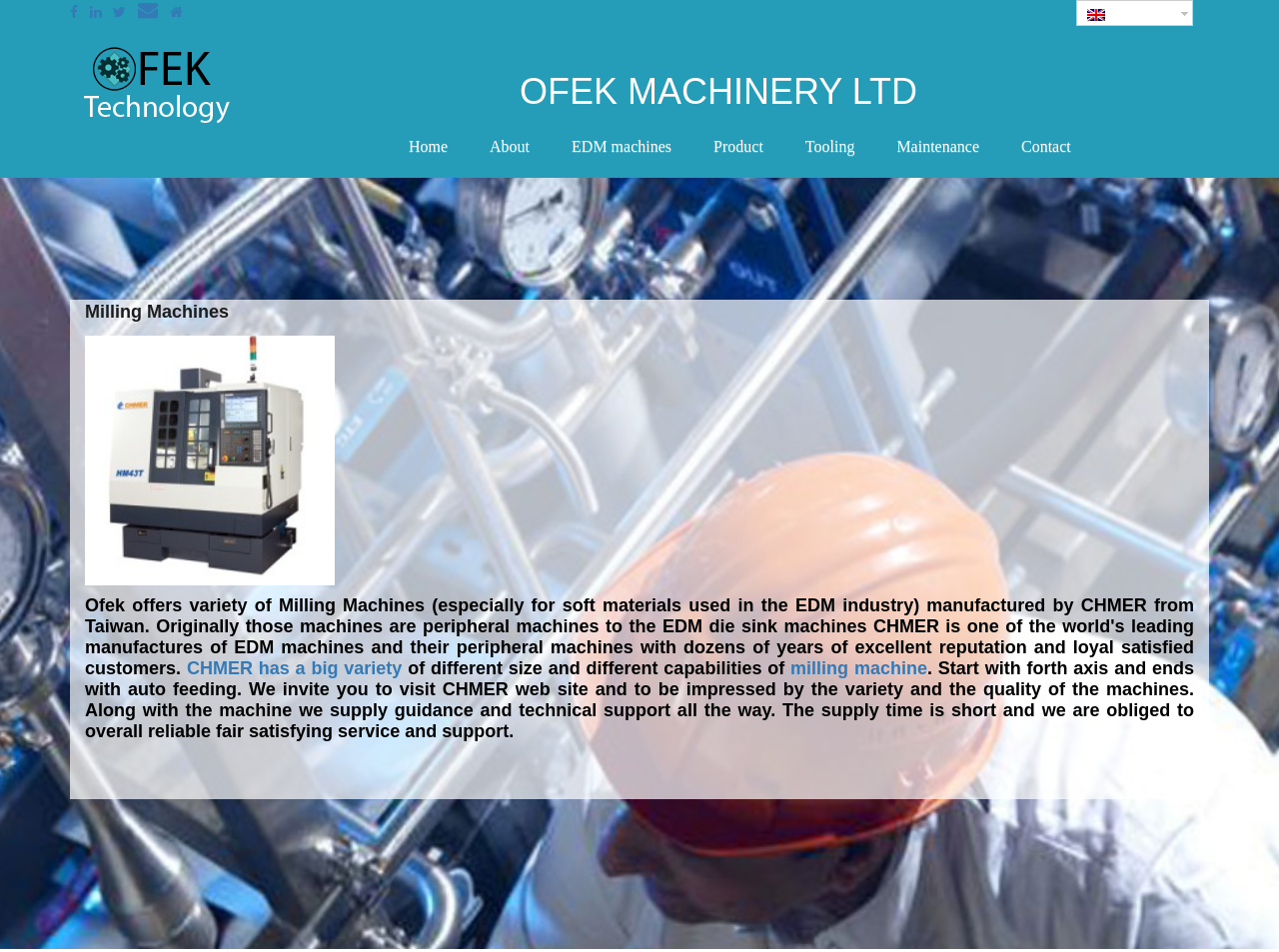Locate the bounding box coordinates of the clickable region necessary to complete the following instruction: "Learn more about EDM machines". Provide the coordinates in the format of four float numbers between 0 and 1, i.e., [left, top, right, bottom].

[0.443, 0.138, 0.529, 0.17]